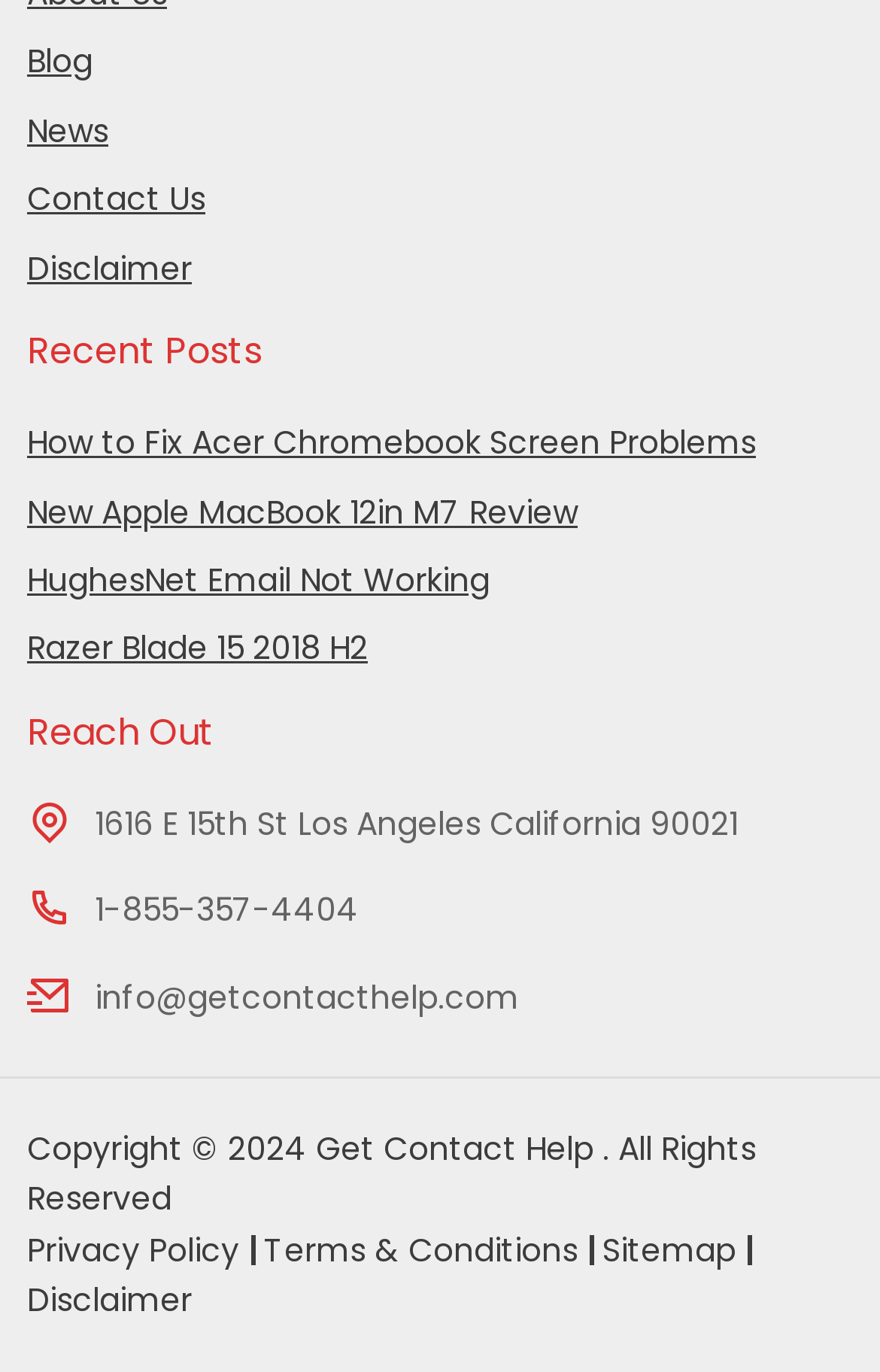Use a single word or phrase to answer the question: How many links are there in the 'Recent Posts' section?

4